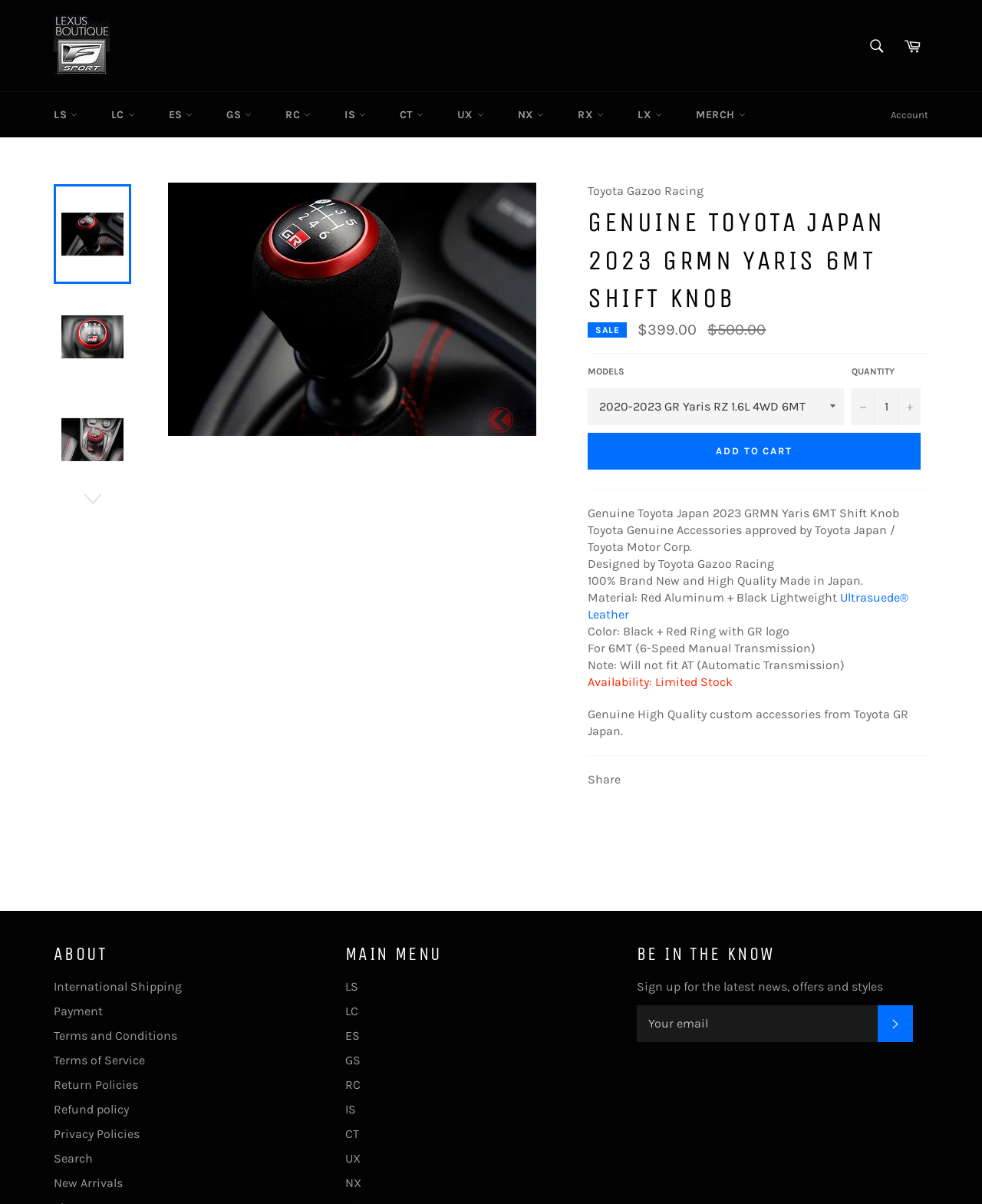Can you find the bounding box coordinates for the element to click on to achieve the instruction: "View cart"?

[0.912, 0.025, 0.945, 0.051]